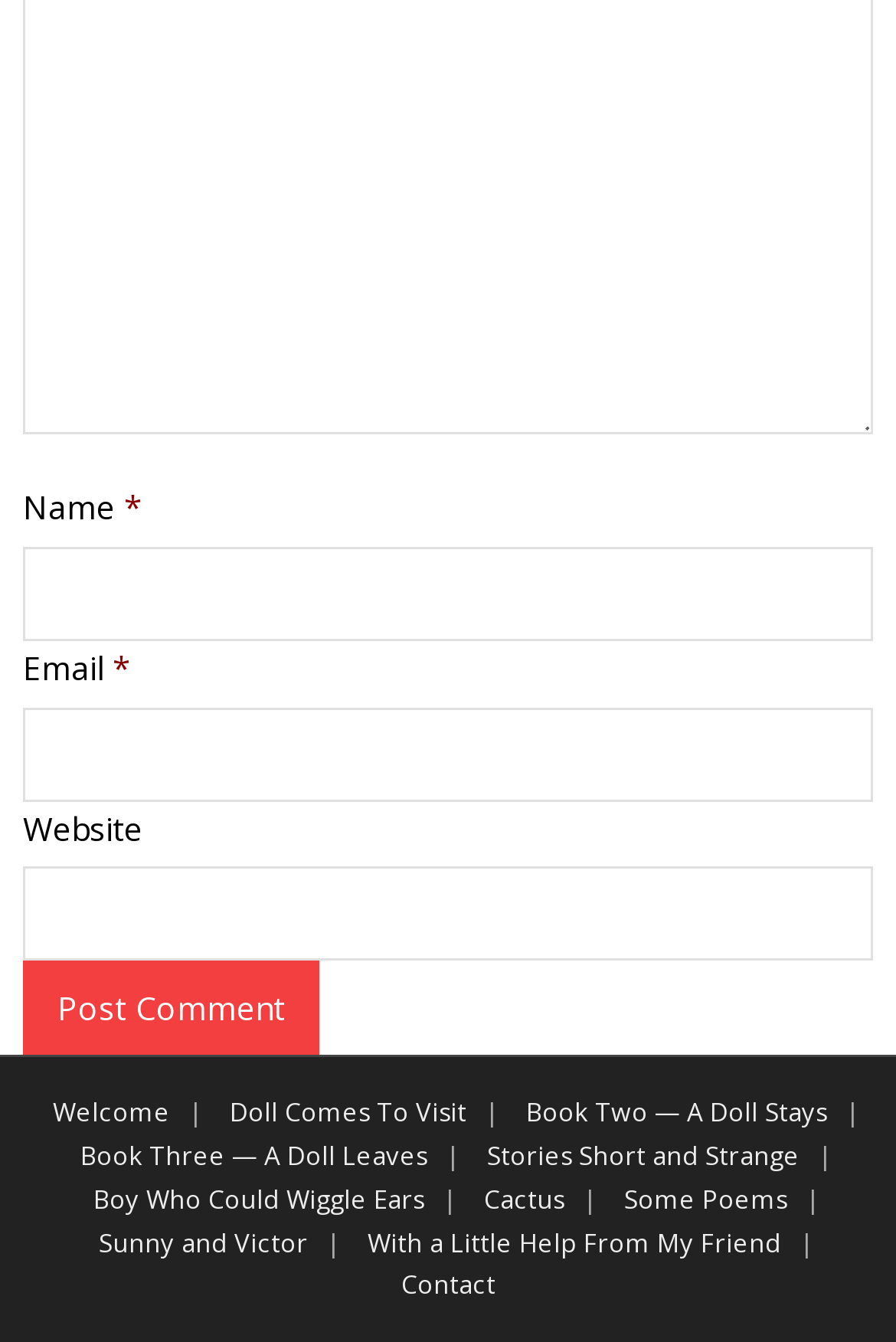What is the purpose of the button?
Please use the image to provide a one-word or short phrase answer.

Post Comment